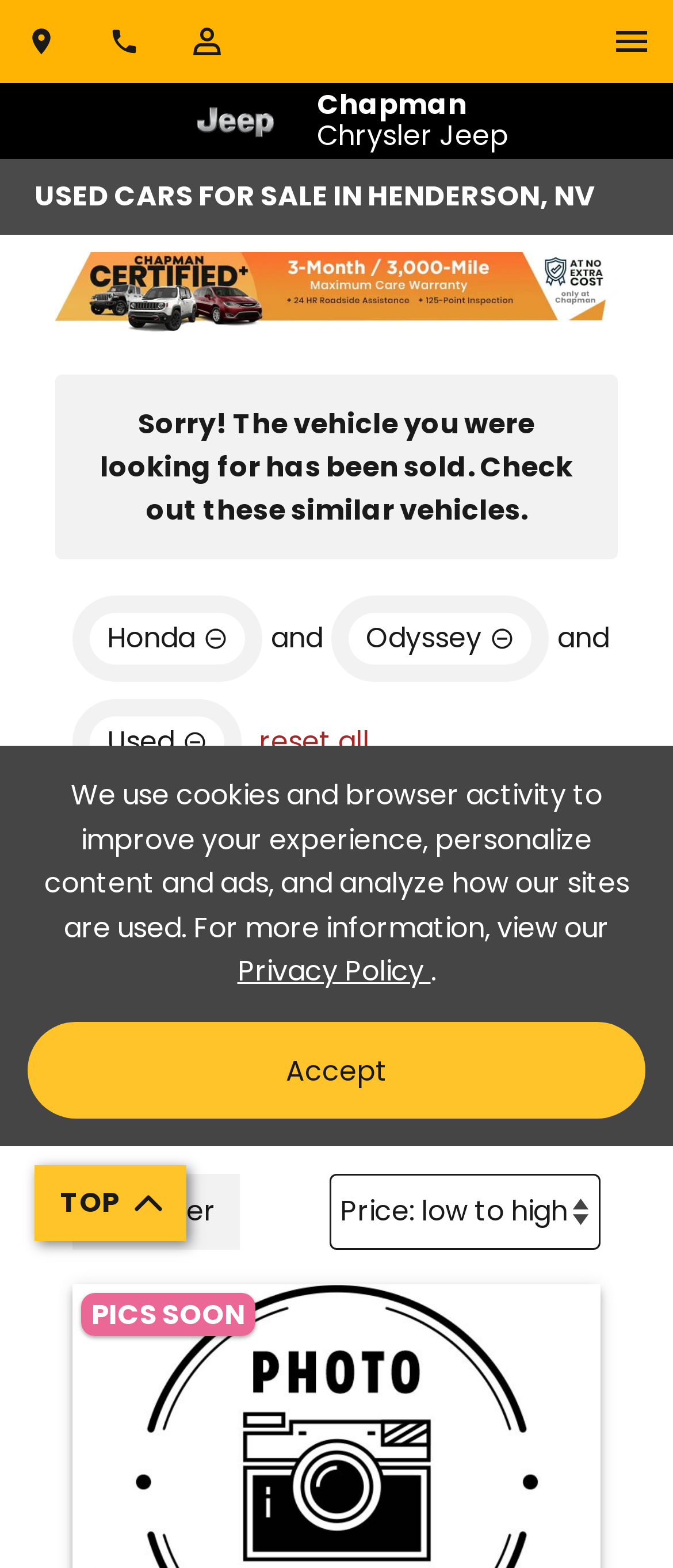Provide a brief response in the form of a single word or phrase:
What type of vehicles are sold on this website?

Chrysler and Jeep